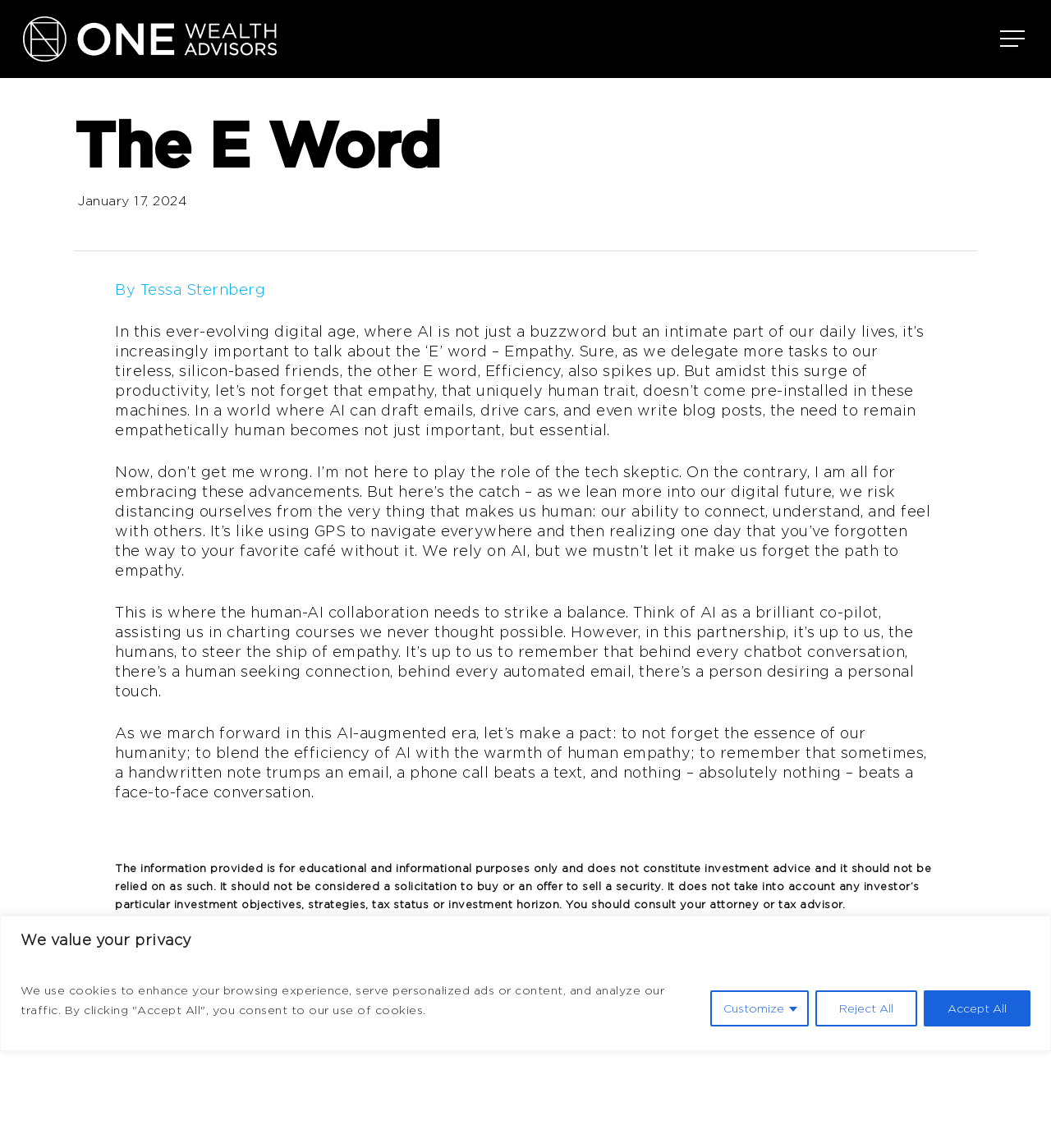Identify and provide the text of the main header on the webpage.

The E Word